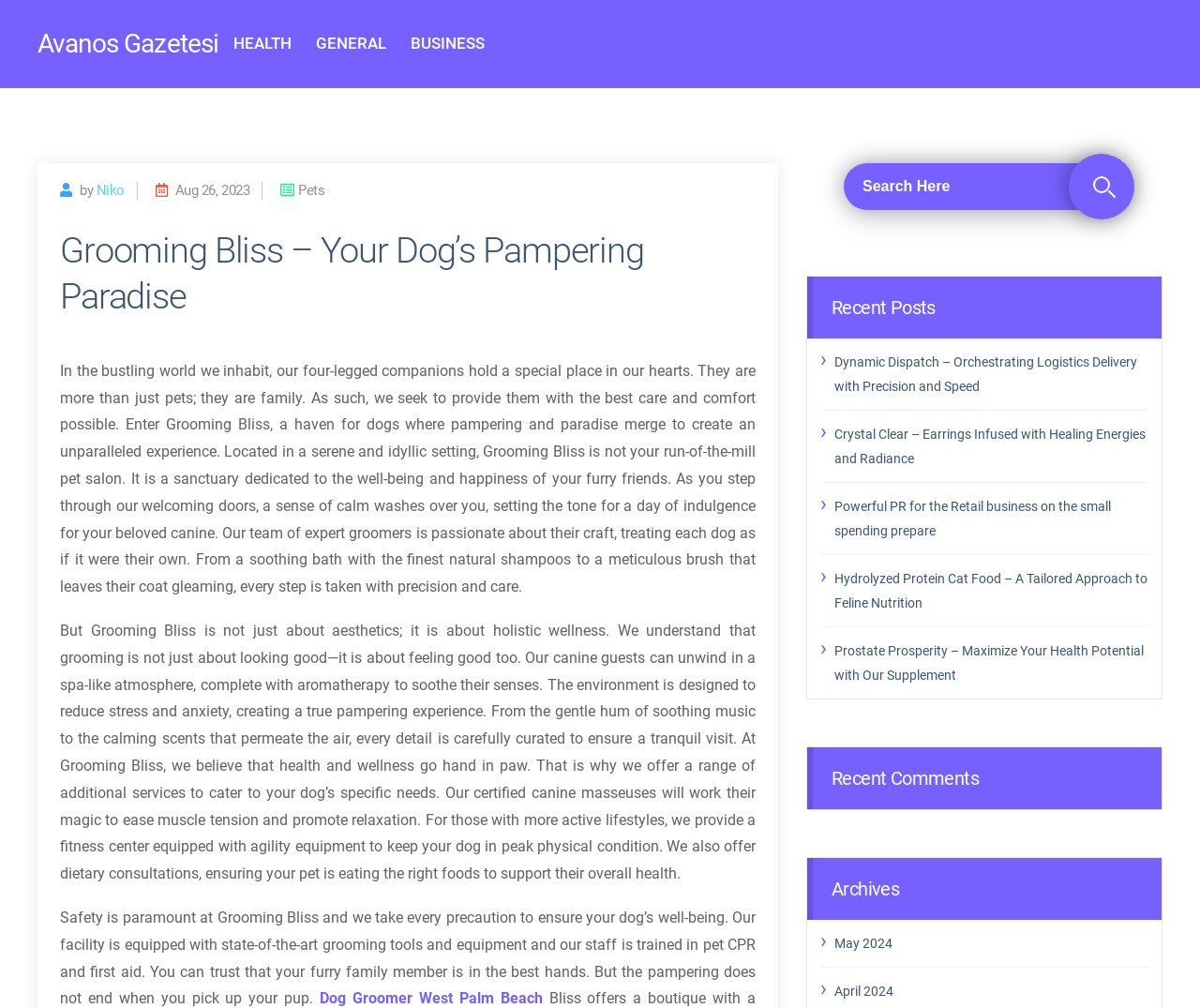Answer briefly with one word or phrase:
What is the purpose of aromatherapy at Grooming Bliss?

To soothe senses